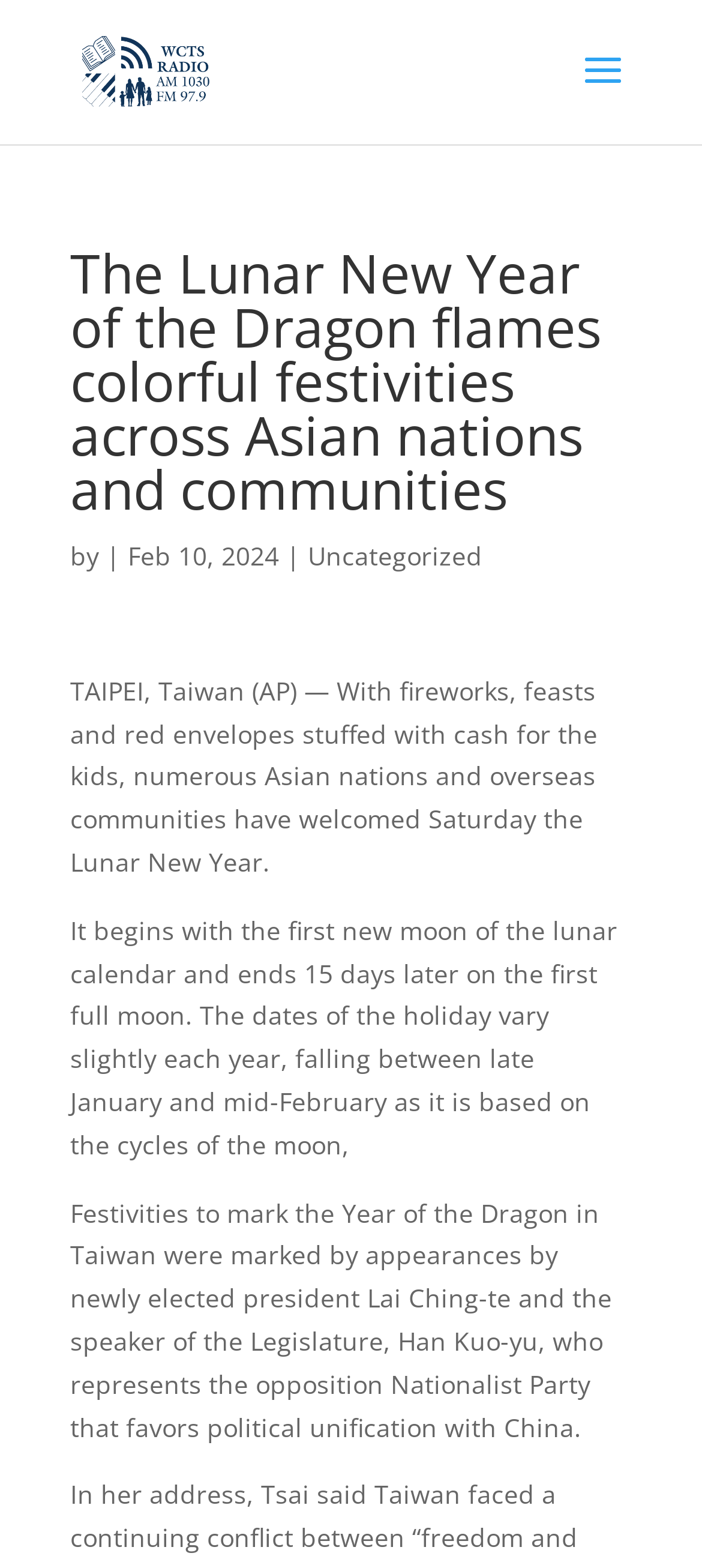Provide a thorough description of the webpage's content and layout.

The webpage is about the Lunar New Year of the Dragon celebrations across Asian nations and communities. At the top, there is a link to "WCTS Radio" accompanied by an image with the same name, positioned slightly above the link. Below this, a prominent heading announces the title of the article, "The Lunar New Year of the Dragon flames colorful festivities across Asian nations and communities".

Following the heading, there are three short lines of text: "by", a vertical bar, and the date "Feb 10, 2024". To the right of these lines, there is a link to the category "Uncategorized". 

The main content of the webpage consists of three paragraphs of text. The first paragraph describes the Lunar New Year celebrations in various Asian nations and communities, mentioning fireworks, feasts, and red envelopes with cash for children. The second paragraph explains the timing of the holiday, which begins with the first new moon of the lunar calendar and ends 15 days later on the first full moon. The third paragraph reports on the festivities in Taiwan, specifically mentioning appearances by the newly elected president and the speaker of the Legislature.

Overall, the webpage has a simple layout with a clear hierarchy of elements, making it easy to navigate and read.